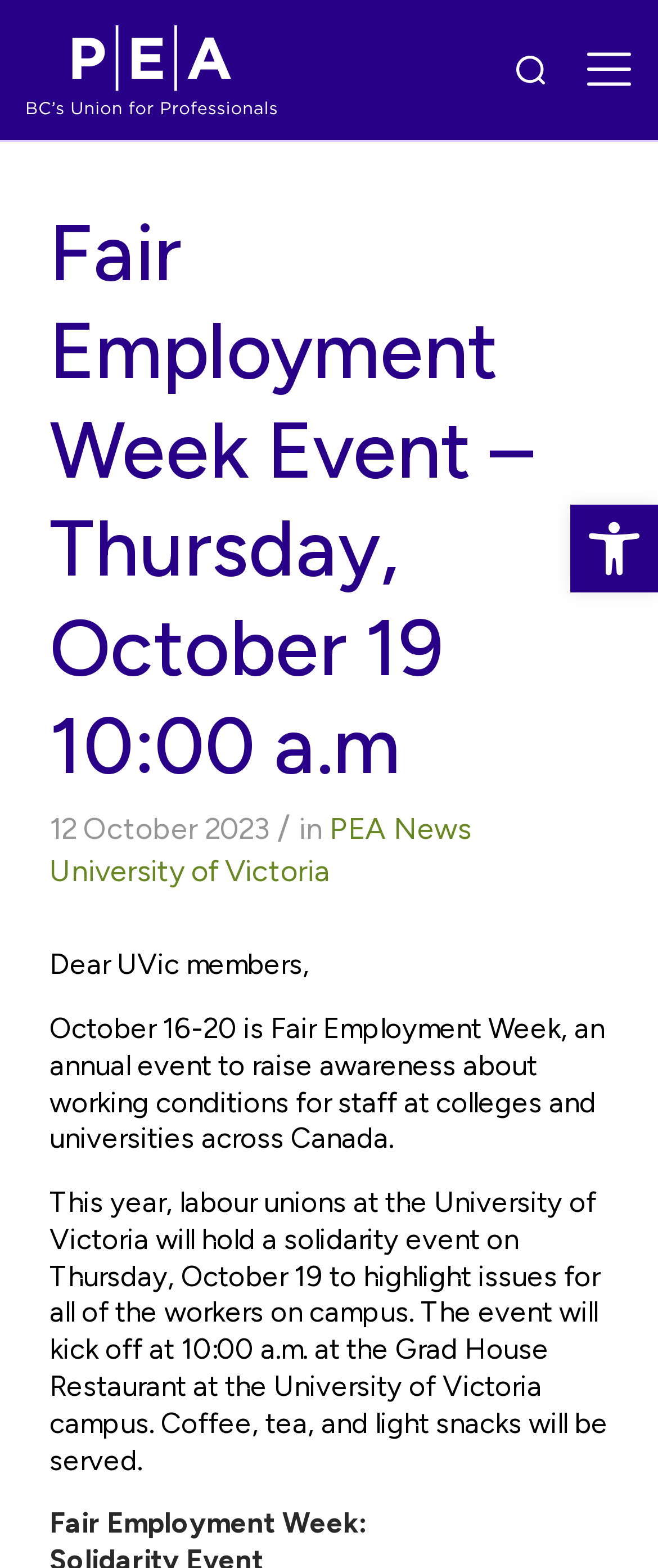What is the time of the solidarity event?
Using the picture, provide a one-word or short phrase answer.

10:00 a.m.